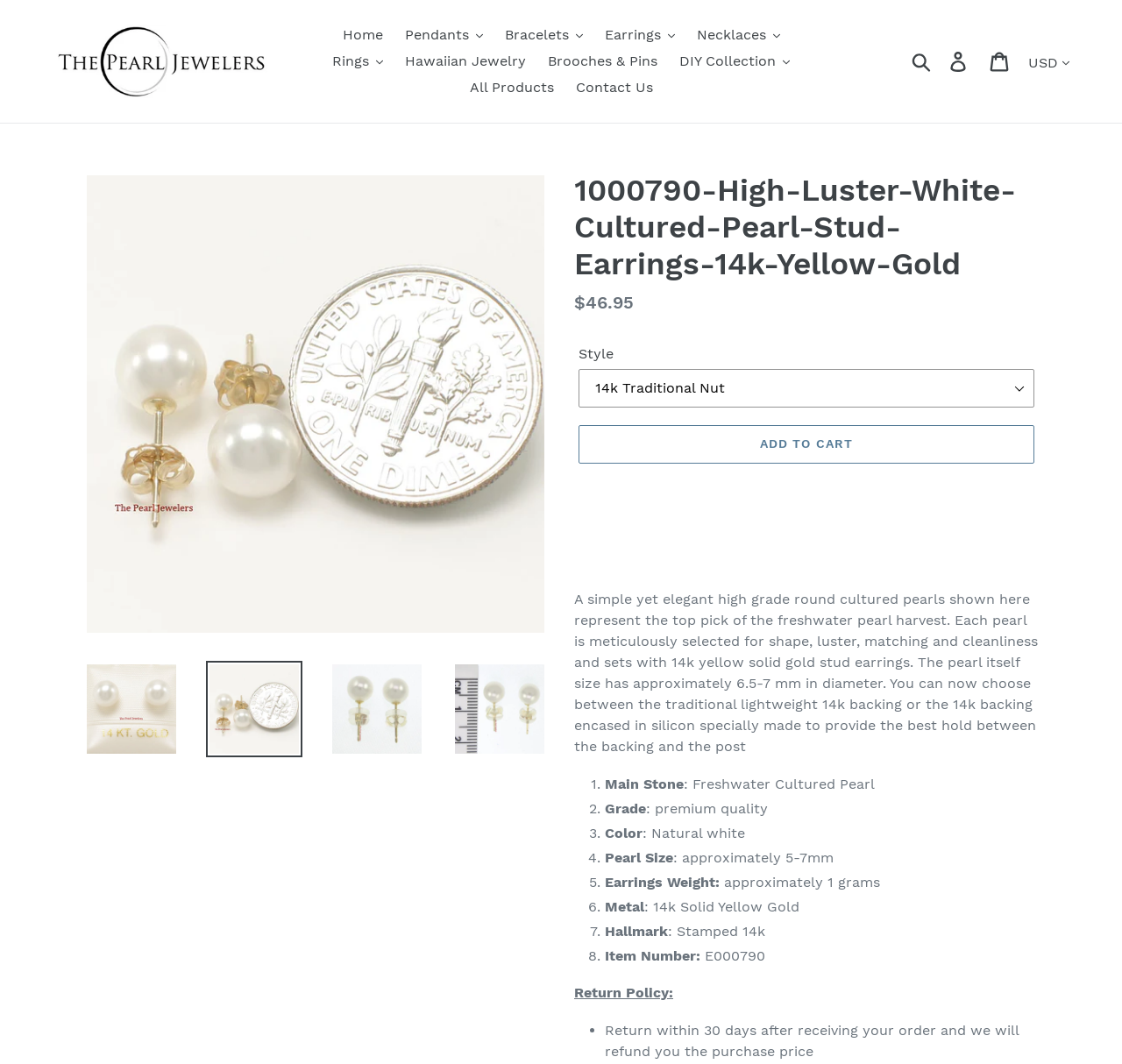Answer succinctly with a single word or phrase:
What type of pearl is featured in this product?

Freshwater Cultured Pearl